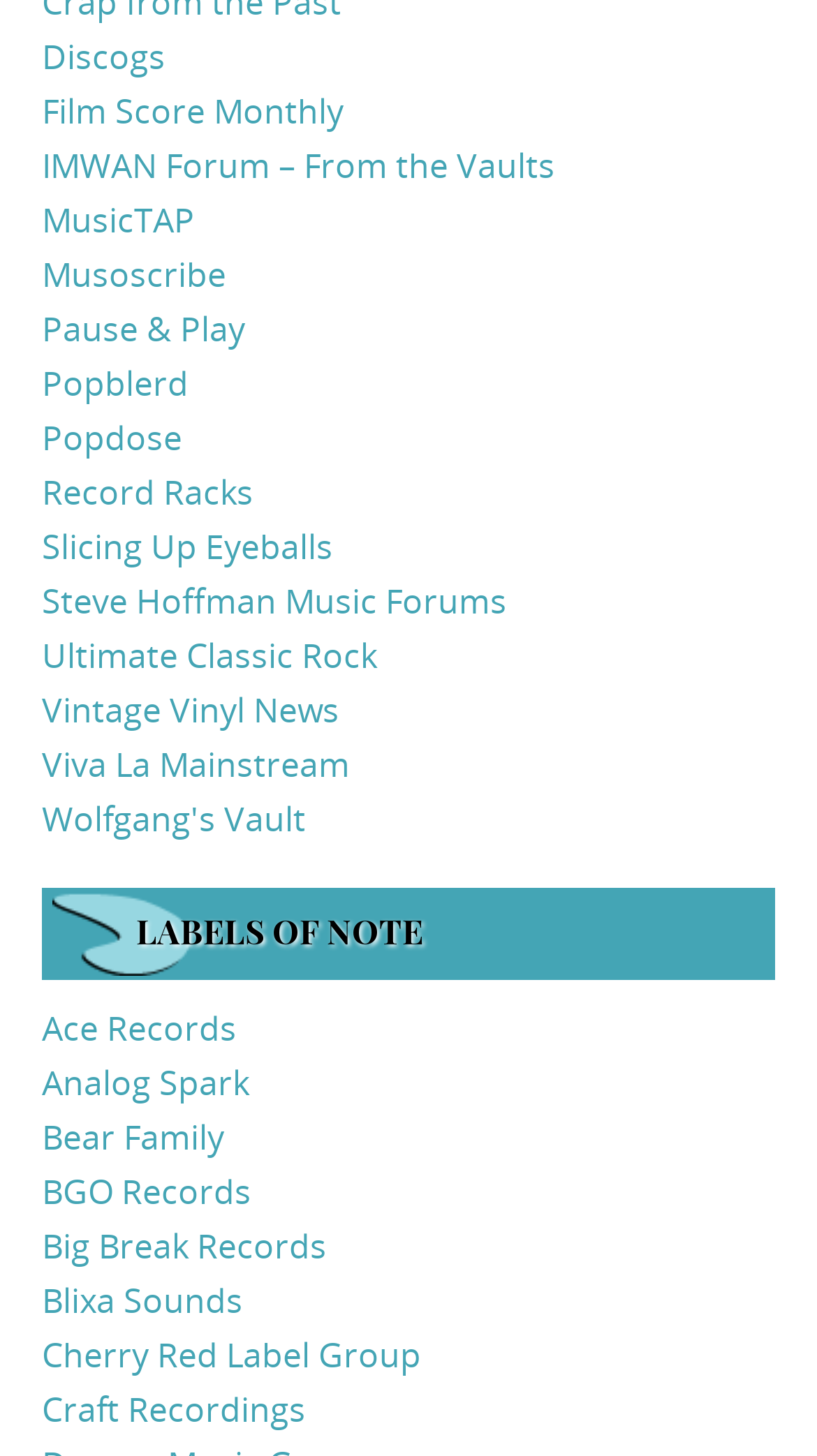Please identify the bounding box coordinates of the element I should click to complete this instruction: 'check out MusicTAP'. The coordinates should be given as four float numbers between 0 and 1, like this: [left, top, right, bottom].

[0.051, 0.136, 0.238, 0.168]